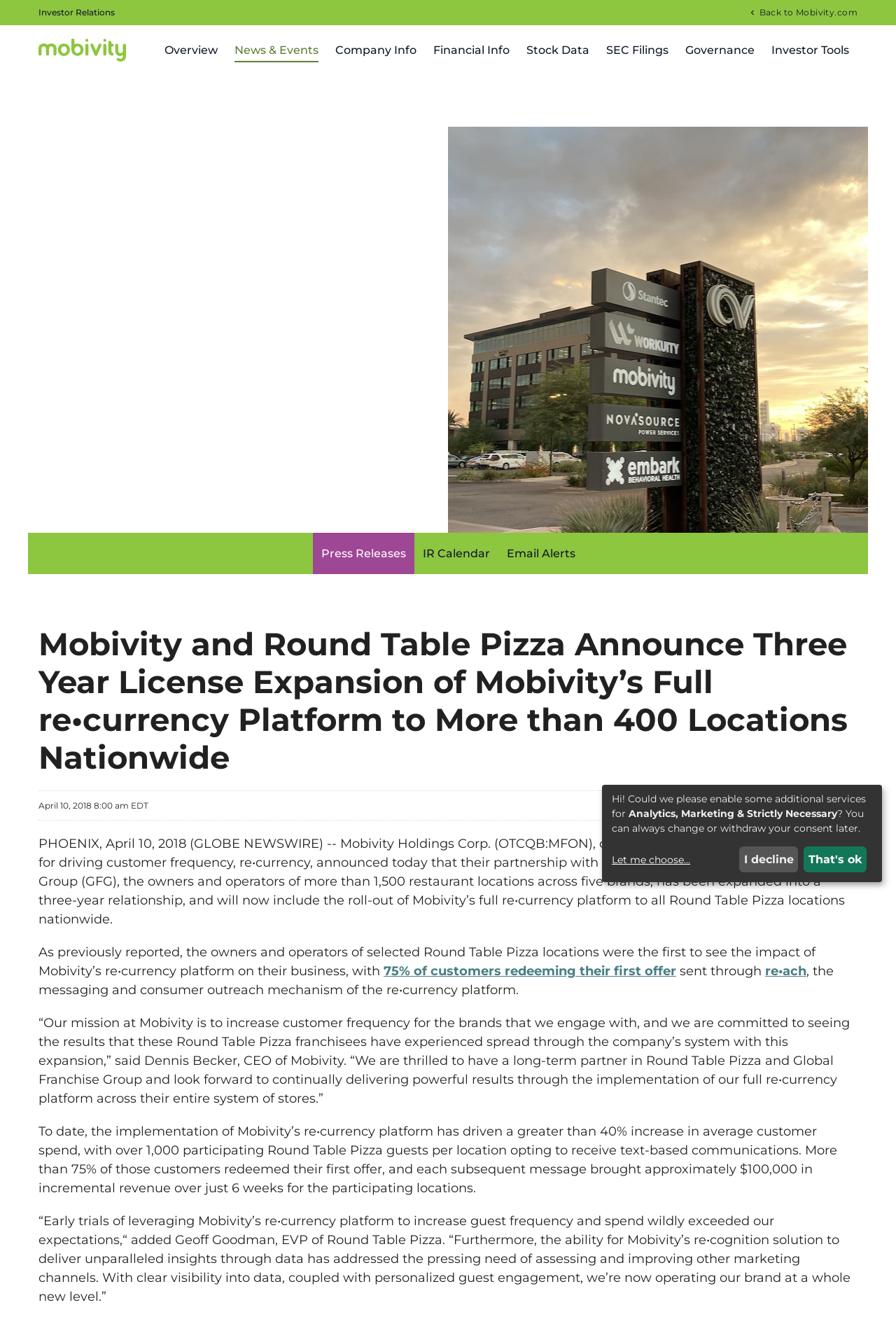Determine the bounding box coordinates of the region that needs to be clicked to achieve the task: "Read more about 'Mobivity Holdings Corp. Home'".

[0.043, 0.029, 0.141, 0.047]